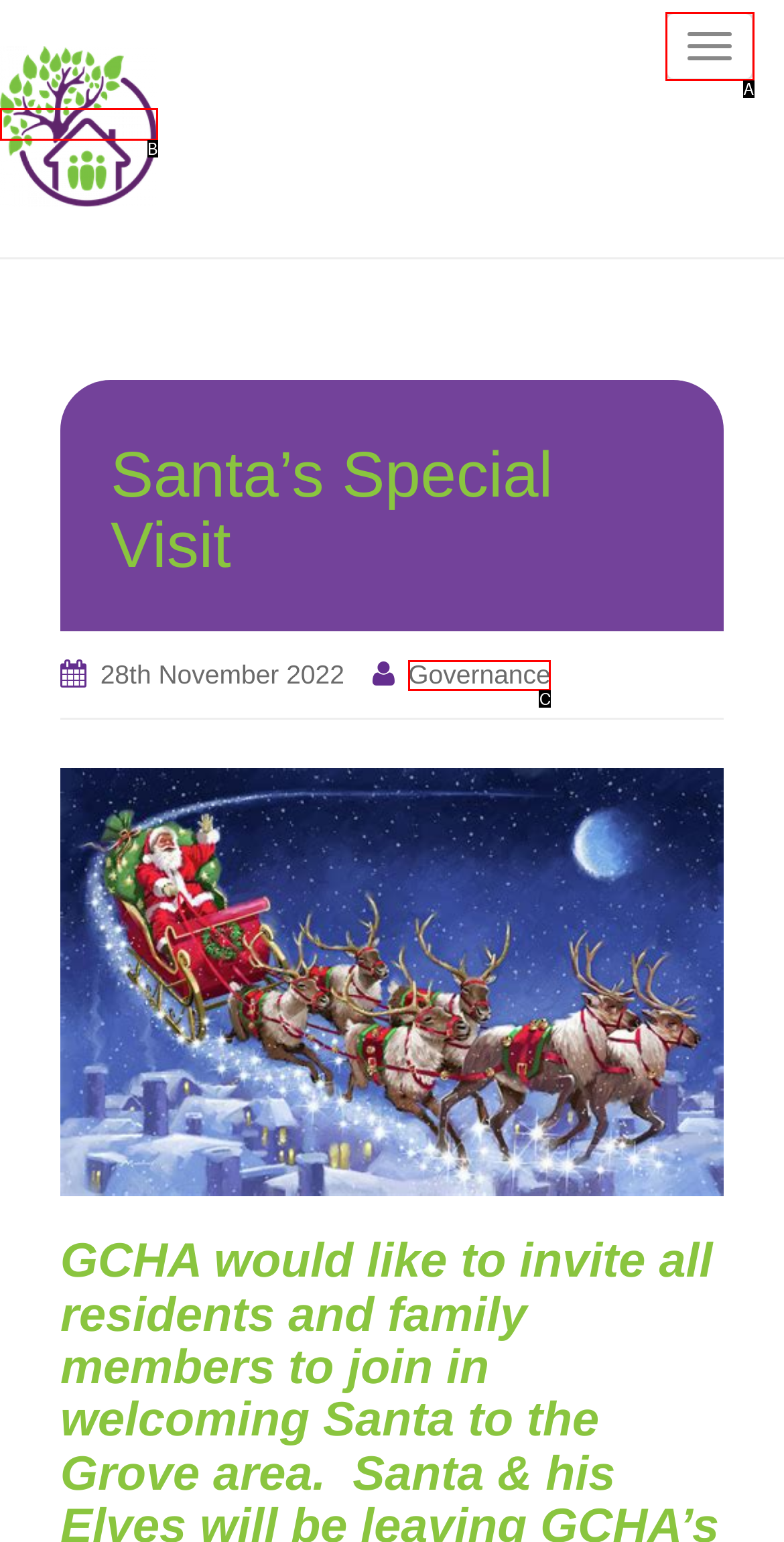Determine which option aligns with the description: Governance. Provide the letter of the chosen option directly.

C